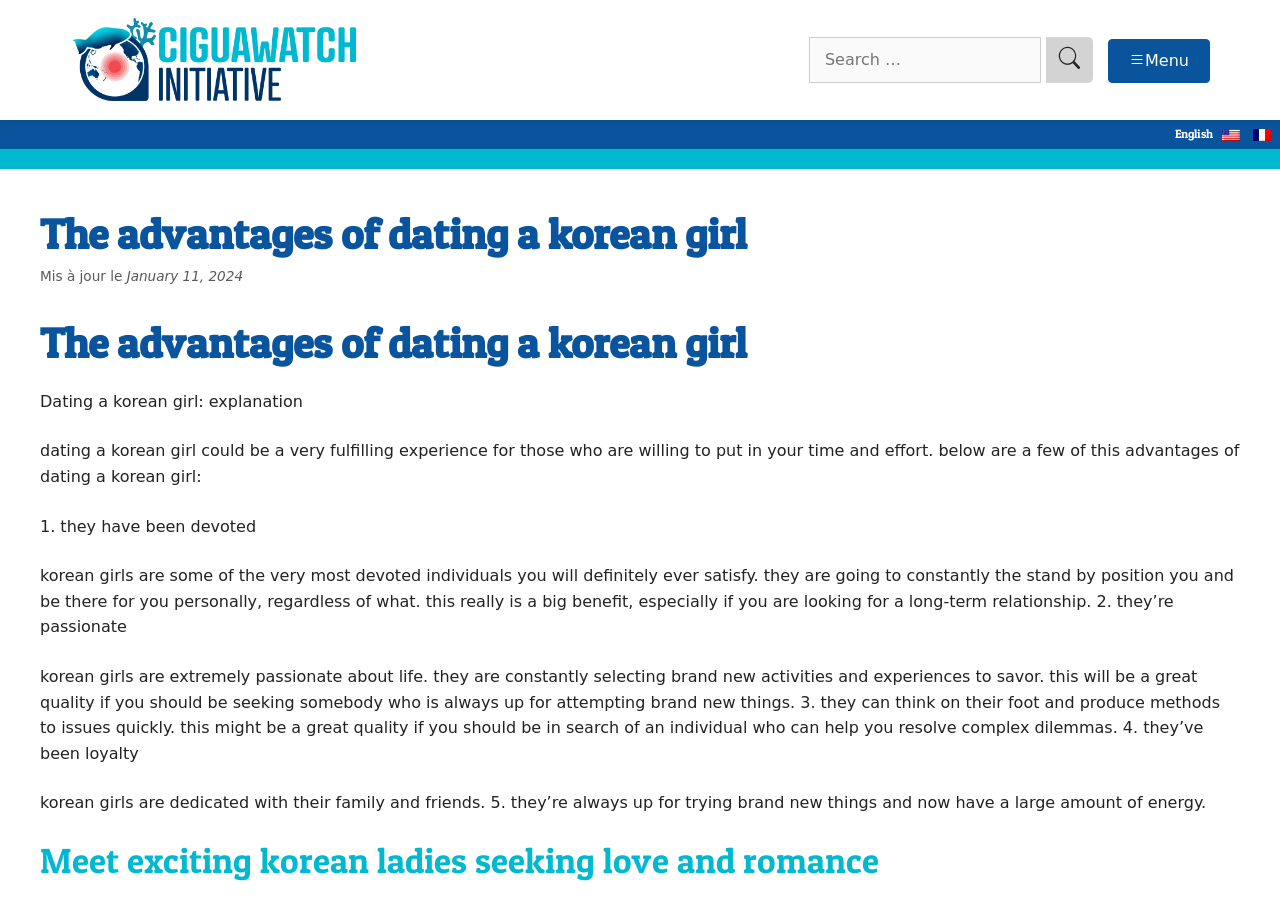Generate a detailed explanation of the webpage's features and information.

The webpage is about the advantages of dating a Korean girl, with a focus on the benefits of such a relationship. At the top right corner, there are three links with accompanying images, including one with the text "English". Below these links, there is a search box with a button labeled "search" to the right. 

To the right of the search box, there is a button with a menu icon. When clicked, it opens a menu with a header labeled "Content". 

The main content of the webpage is divided into sections, each with a heading. The first section is titled "The advantages of dating a korean girl" and has a subheading "Dating a korean girl: explanation". The text explains that dating a Korean girl can be a fulfilling experience and lists several advantages, including their devotion, passion, ability to think on their feet, loyalty, and enthusiasm for trying new things. 

Each advantage is numbered and described in a paragraph. The text is arranged in a single column, with headings and paragraphs flowing from top to bottom. At the bottom of the page, there is another heading titled "Meet exciting korean ladies seeking love and romance".